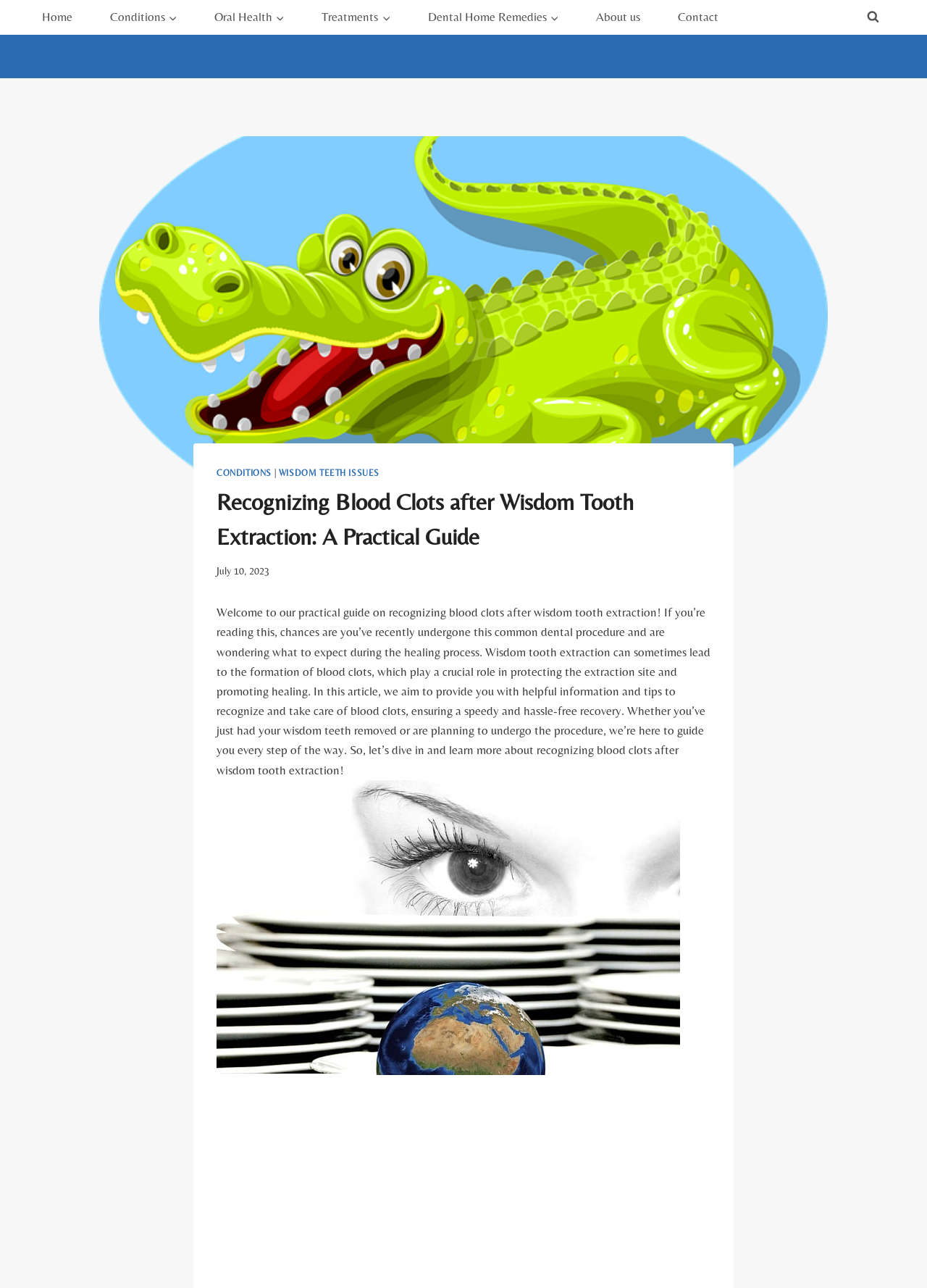Determine the bounding box coordinates for the element that should be clicked to follow this instruction: "go to home page". The coordinates should be given as four float numbers between 0 and 1, in the format [left, top, right, bottom].

[0.038, 0.0, 0.086, 0.027]